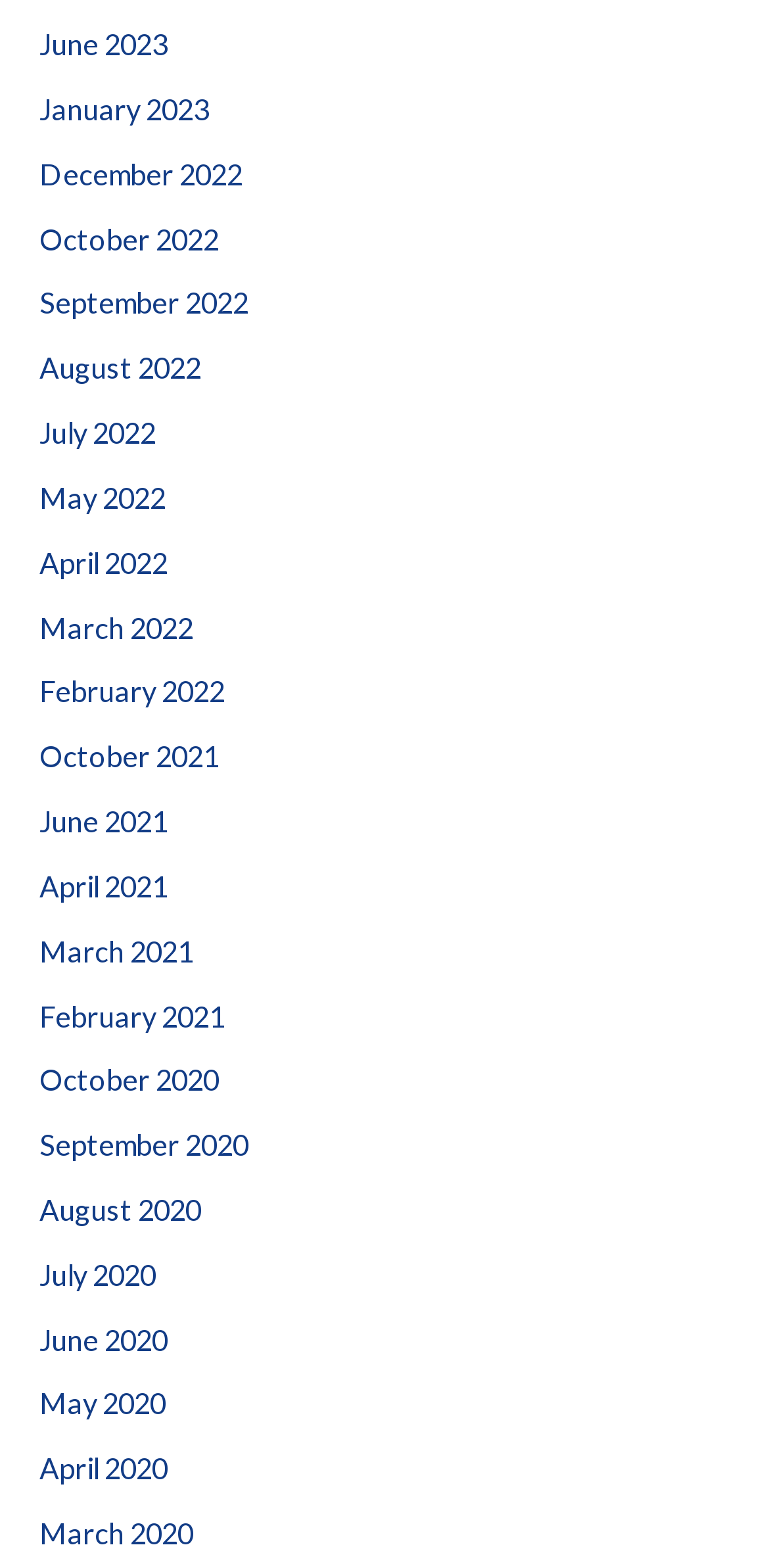Determine the bounding box for the UI element as described: "March 2021". The coordinates should be represented as four float numbers between 0 and 1, formatted as [left, top, right, bottom].

[0.051, 0.596, 0.251, 0.617]